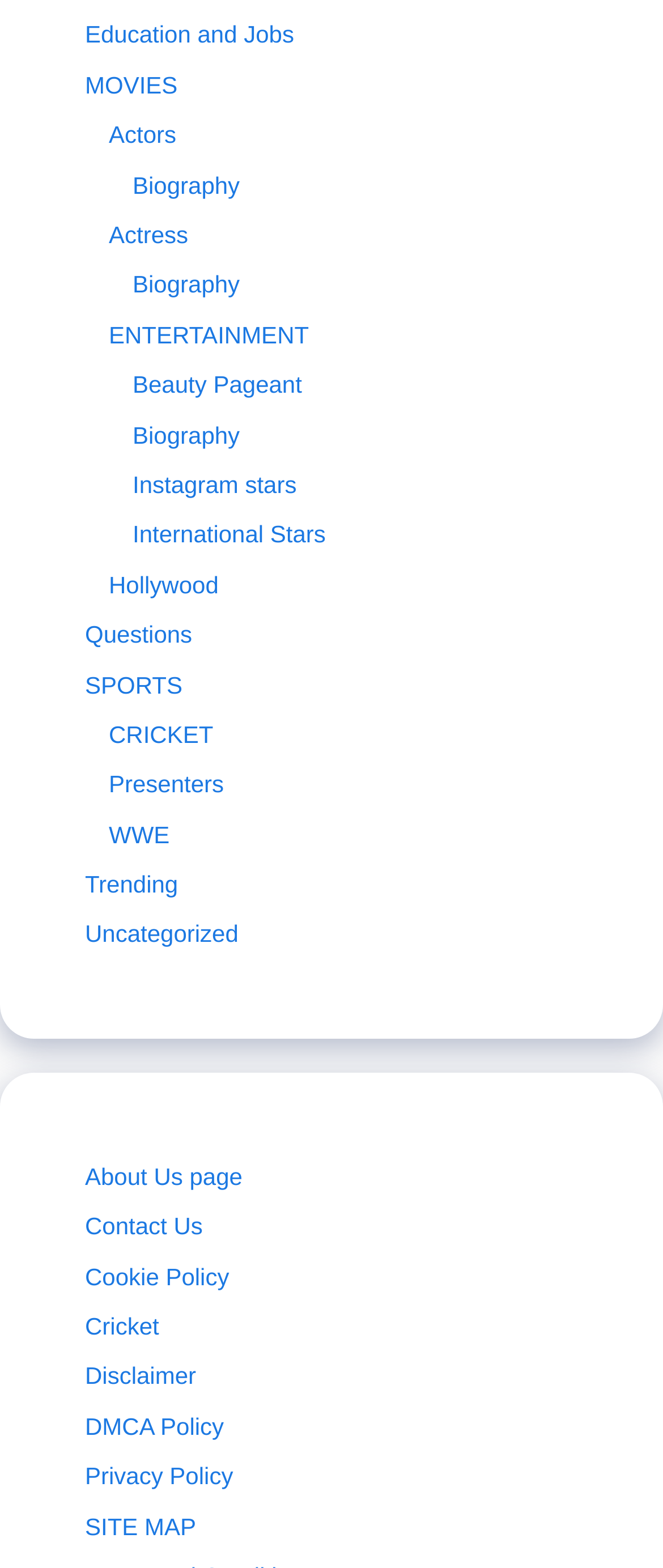Please locate the bounding box coordinates of the element that should be clicked to complete the given instruction: "Click on Education and Jobs".

[0.128, 0.013, 0.444, 0.031]